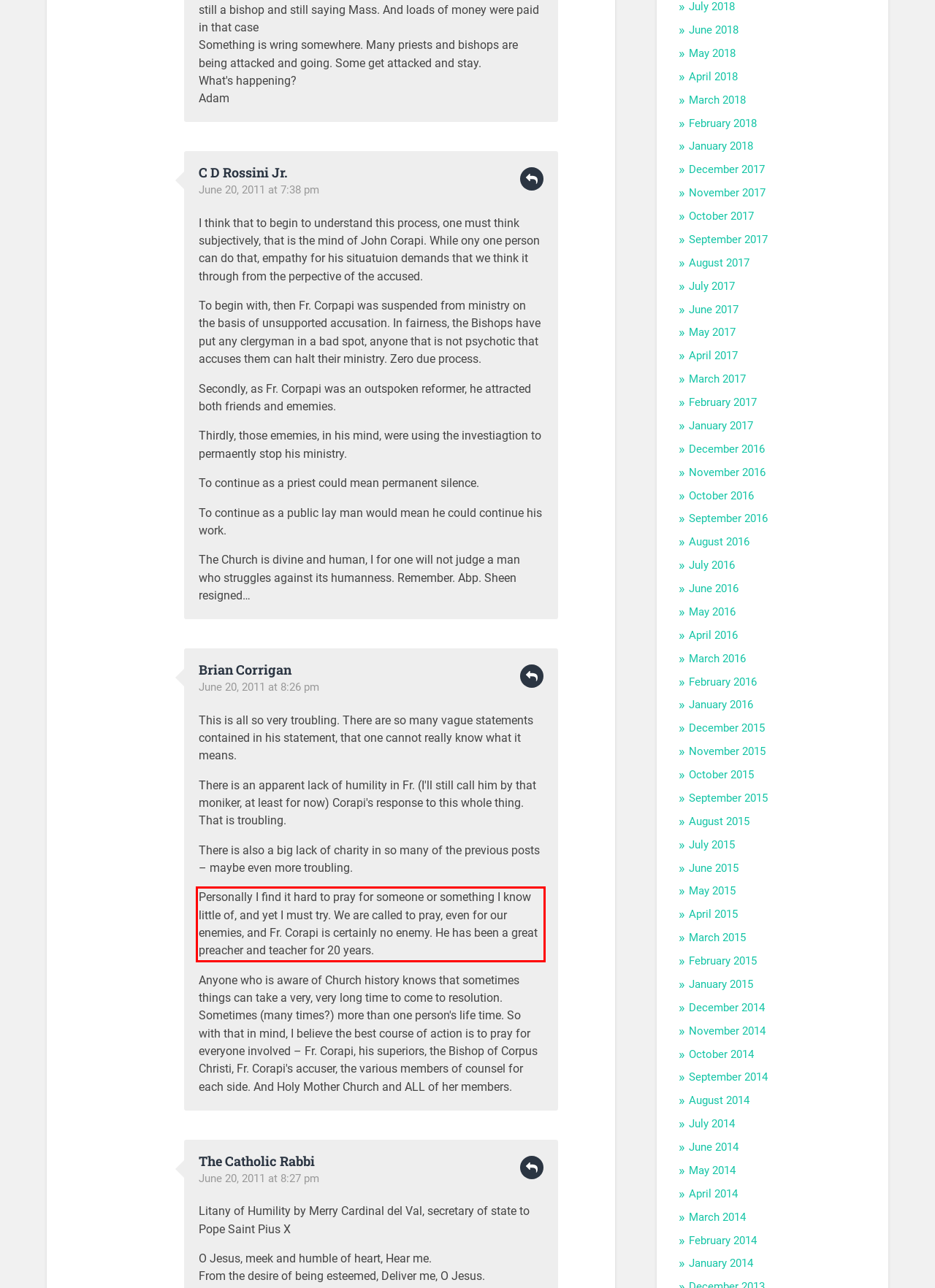In the screenshot of the webpage, find the red bounding box and perform OCR to obtain the text content restricted within this red bounding box.

Personally I find it hard to pray for someone or something I know little of, and yet I must try. We are called to pray, even for our enemies, and Fr. Corapi is certainly no enemy. He has been a great preacher and teacher for 20 years.